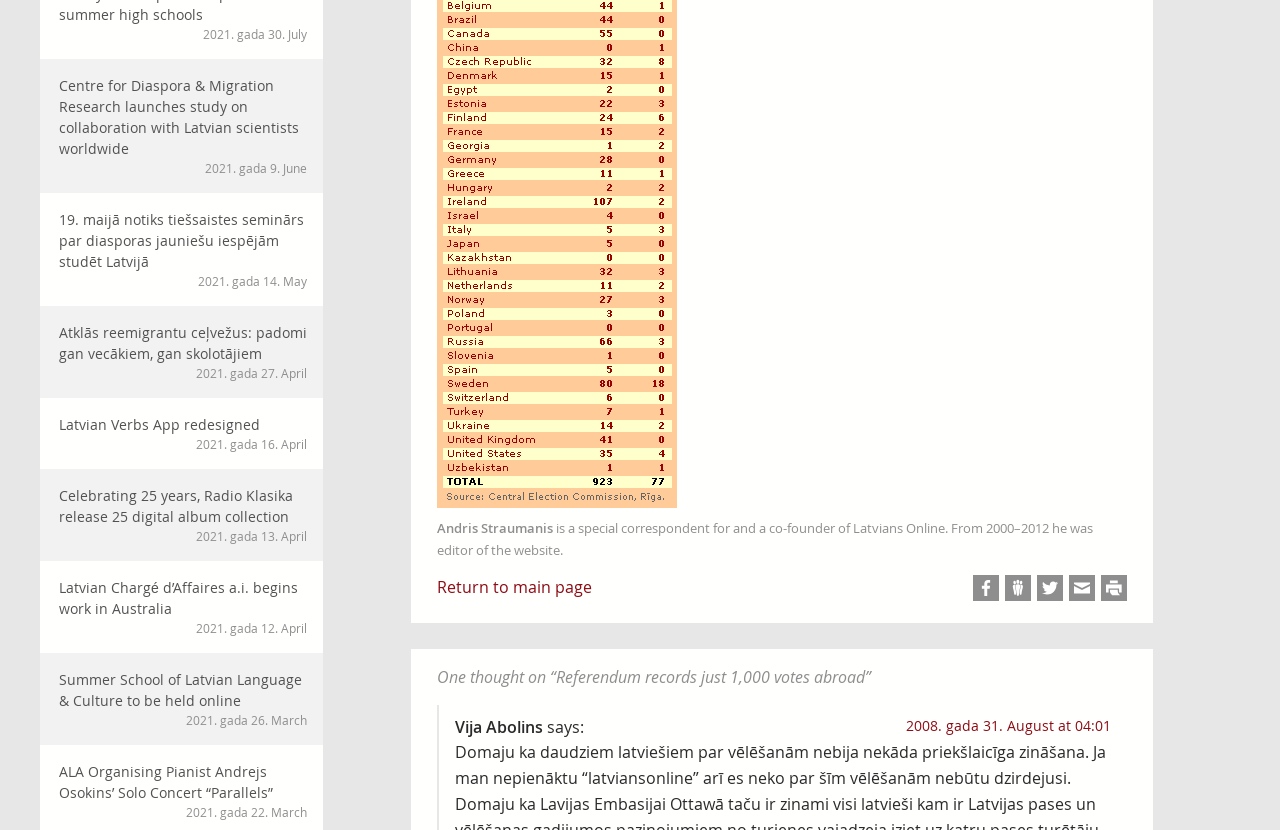What is the name of the person who commented on the article?
Refer to the image and provide a concise answer in one word or phrase.

Vija Abolins